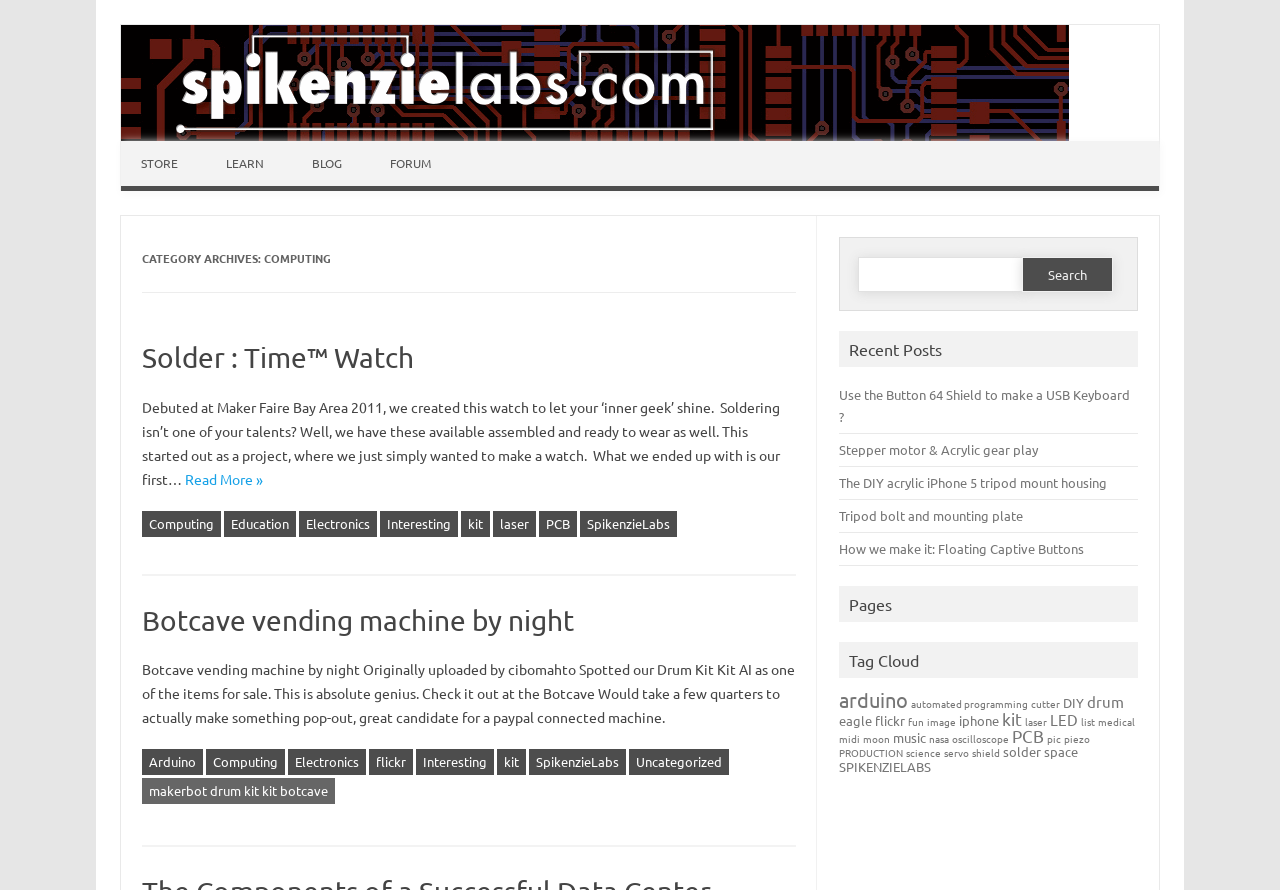Please identify the bounding box coordinates of the area that needs to be clicked to follow this instruction: "Go back to top of the page".

None